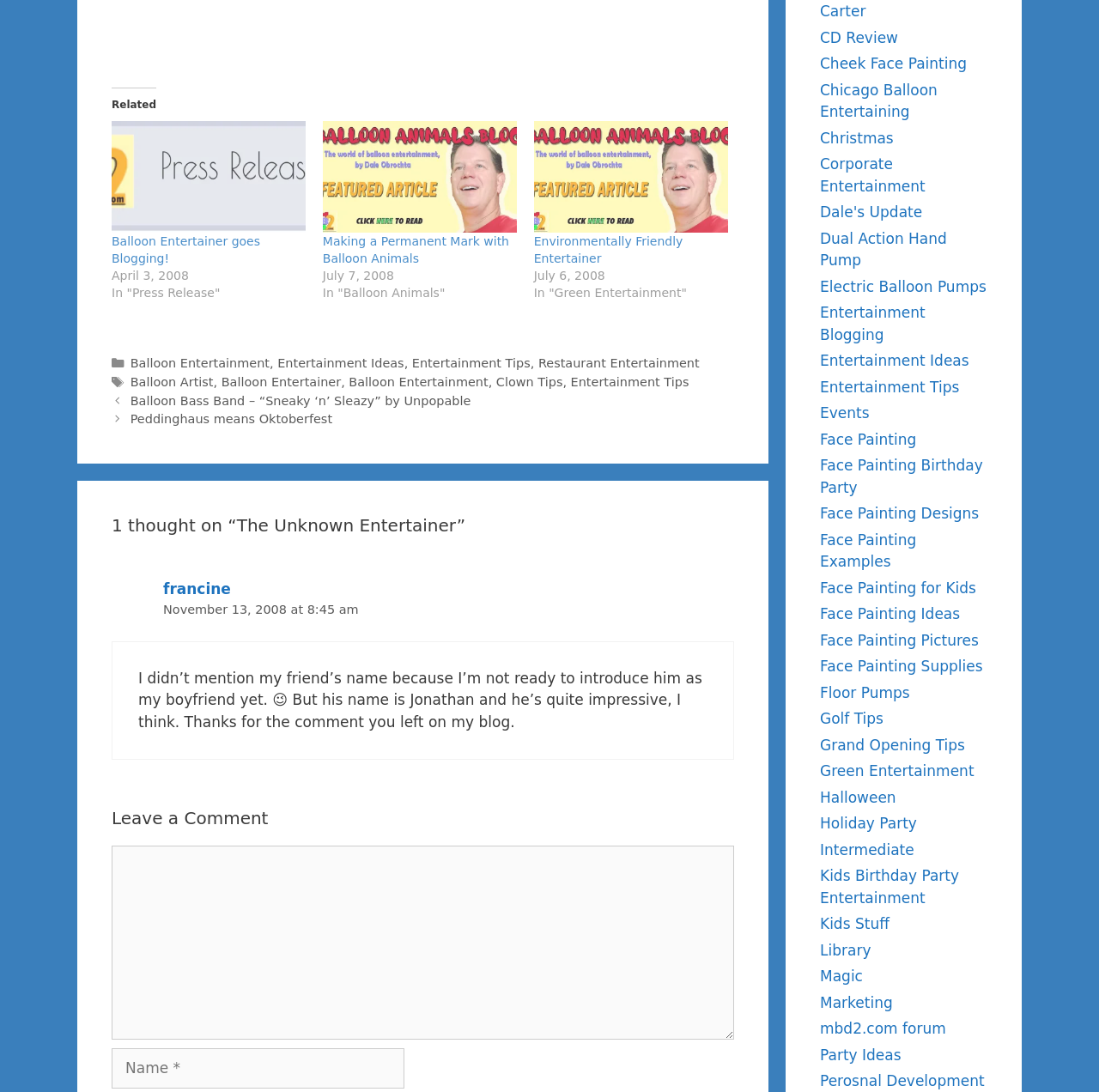Given the description of the UI element: "francine", predict the bounding box coordinates in the form of [left, top, right, bottom], with each value being a float between 0 and 1.

[0.148, 0.532, 0.21, 0.547]